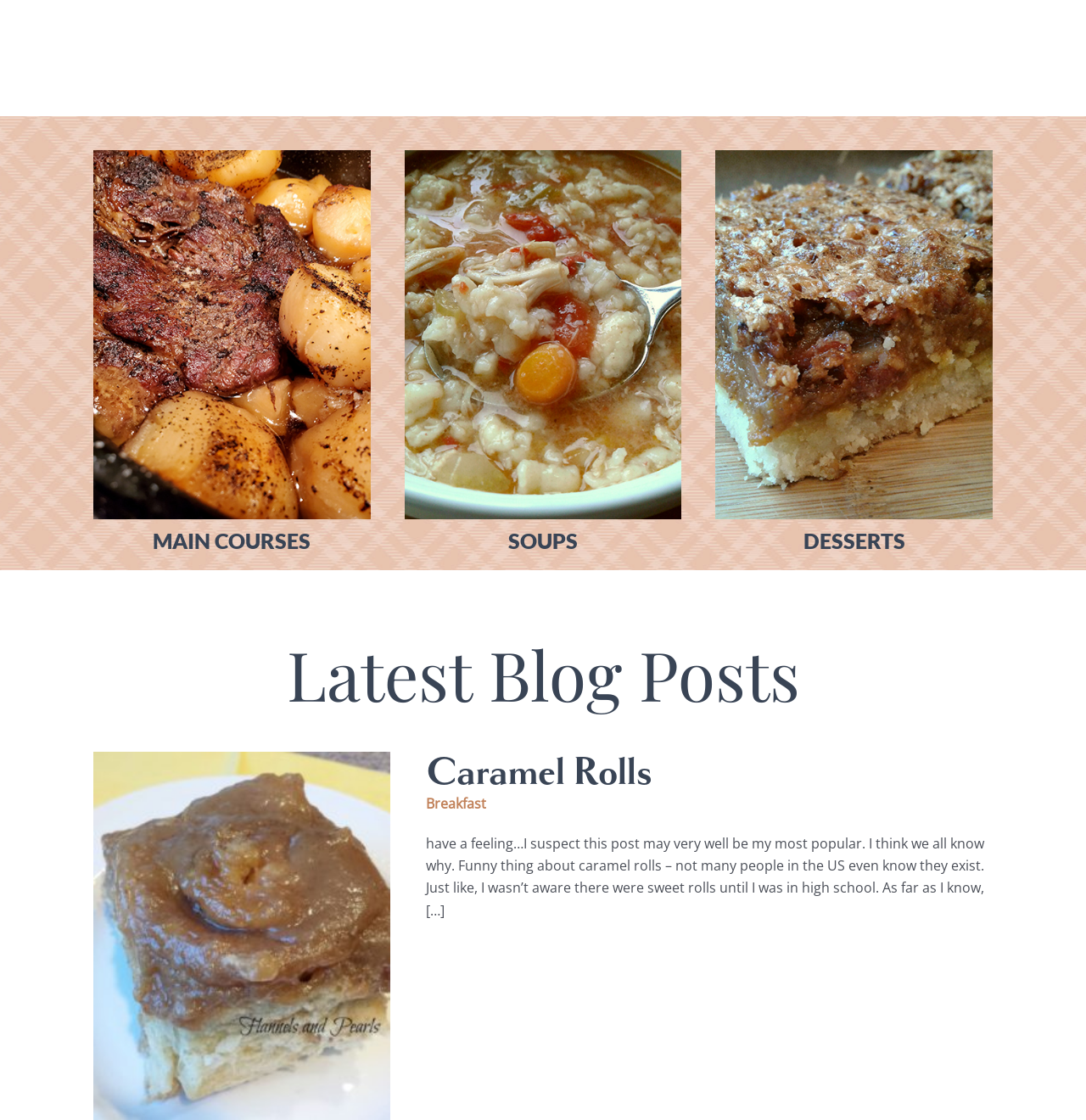Give a succinct answer to this question in a single word or phrase: 
How many recipes are displayed on the main page?

3